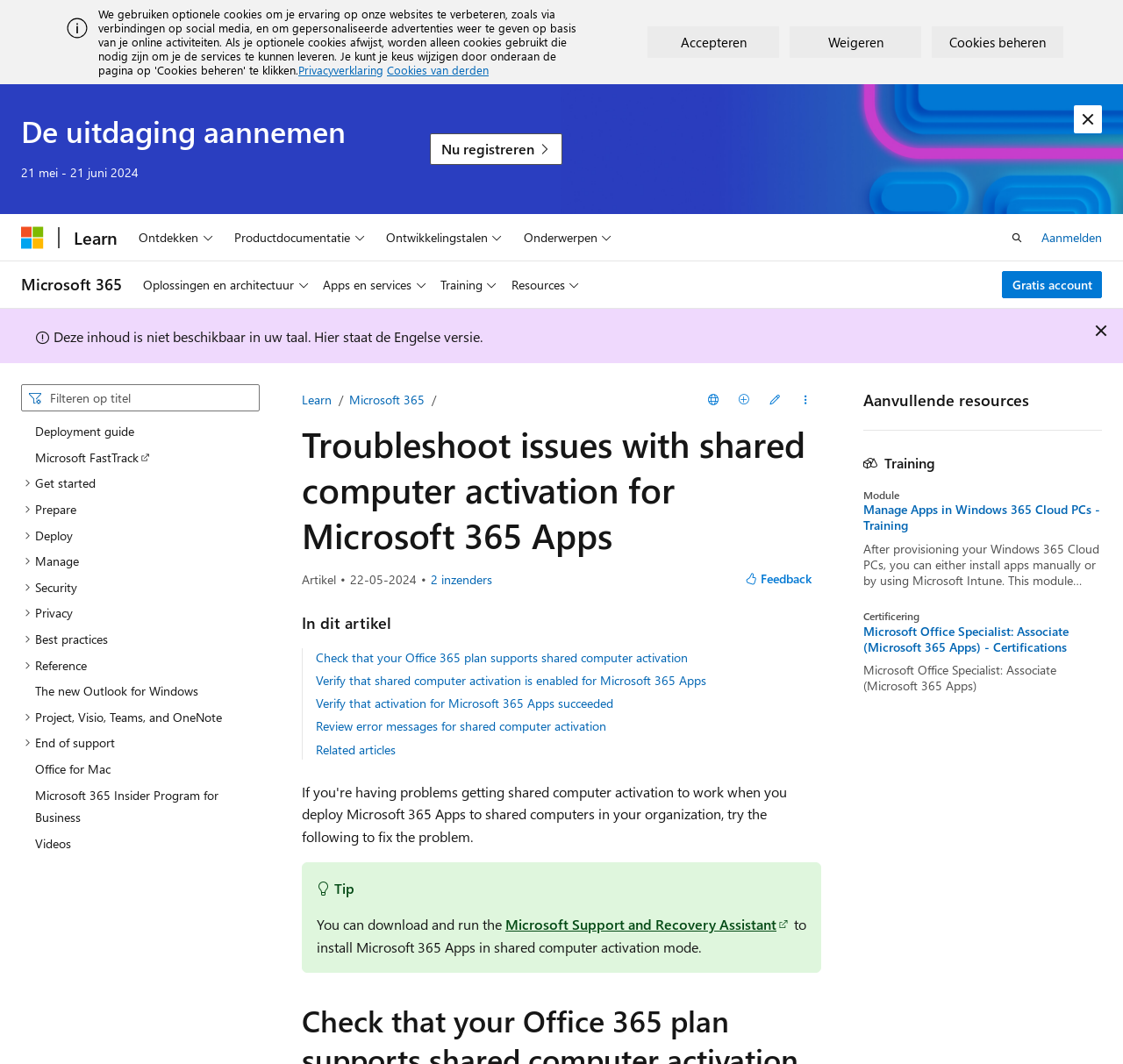Give the bounding box coordinates for the element described by: "parent_node: Search Collection name="commit" value="Search"".

None